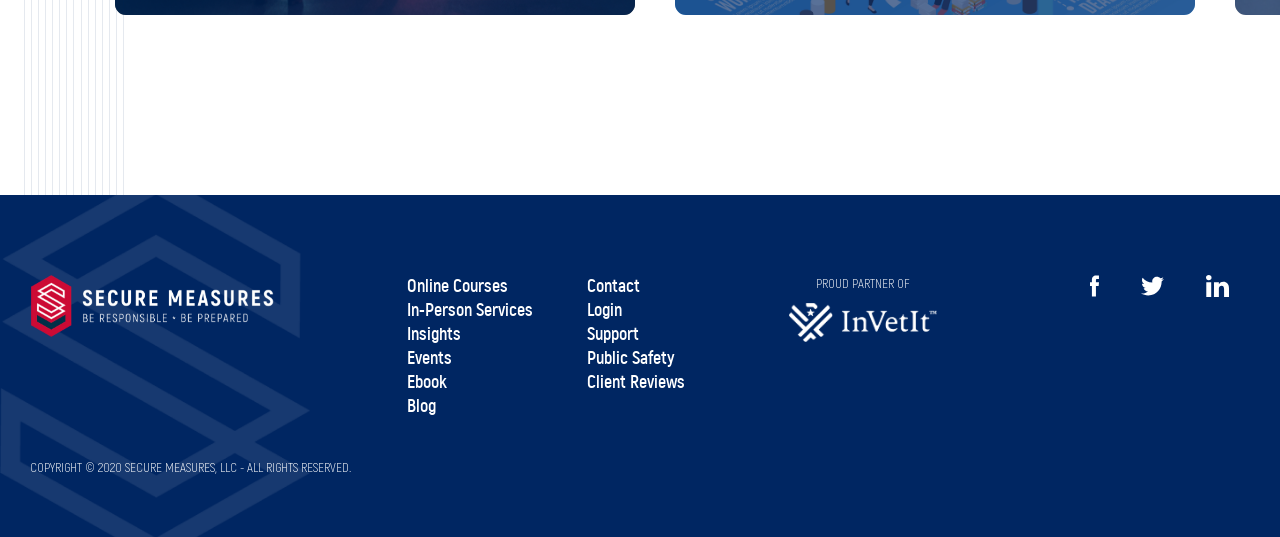How many links are there in the top navigation menu?
Examine the screenshot and reply with a single word or phrase.

9